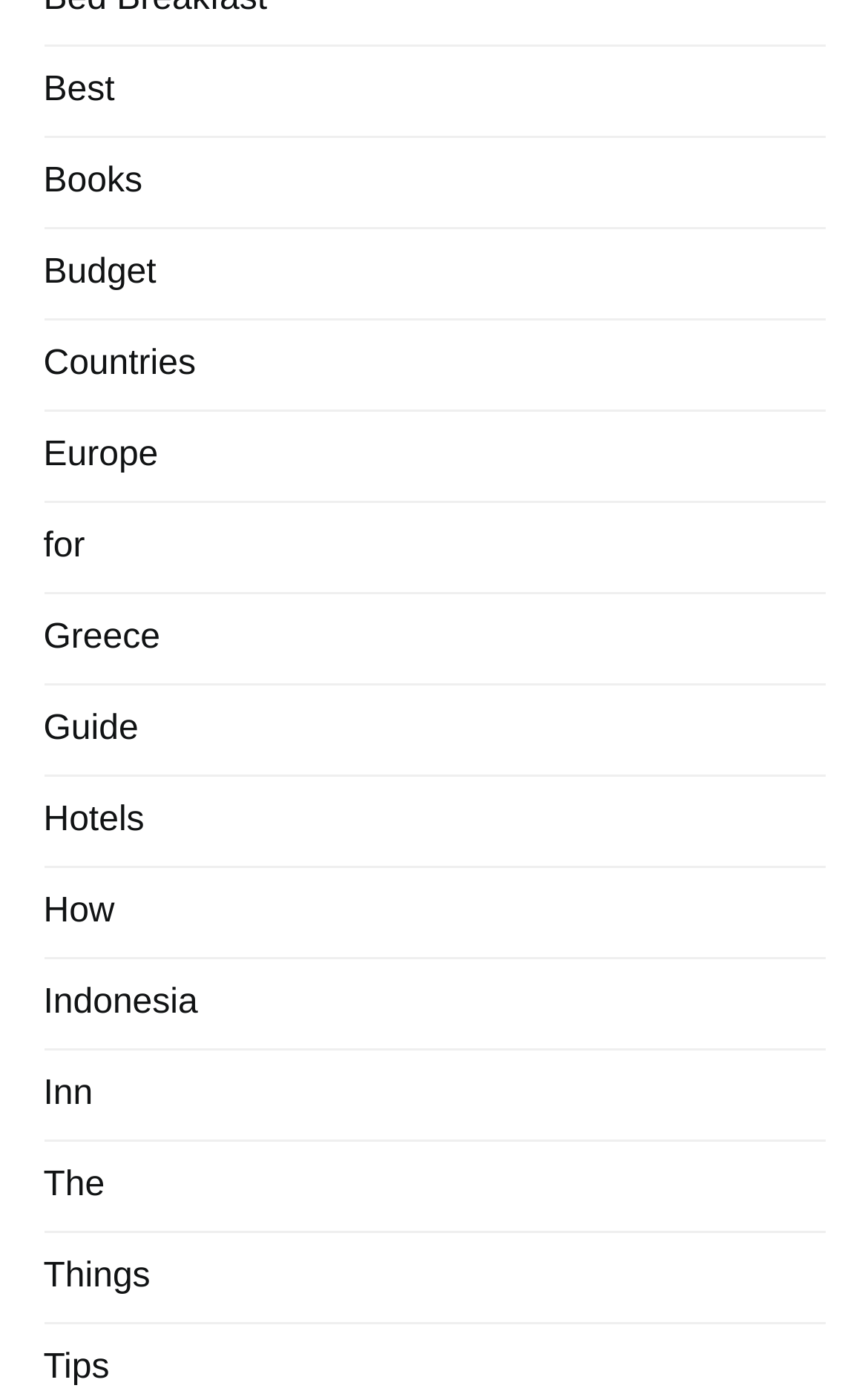What is the first link on the webpage?
Based on the screenshot, provide your answer in one word or phrase.

Best